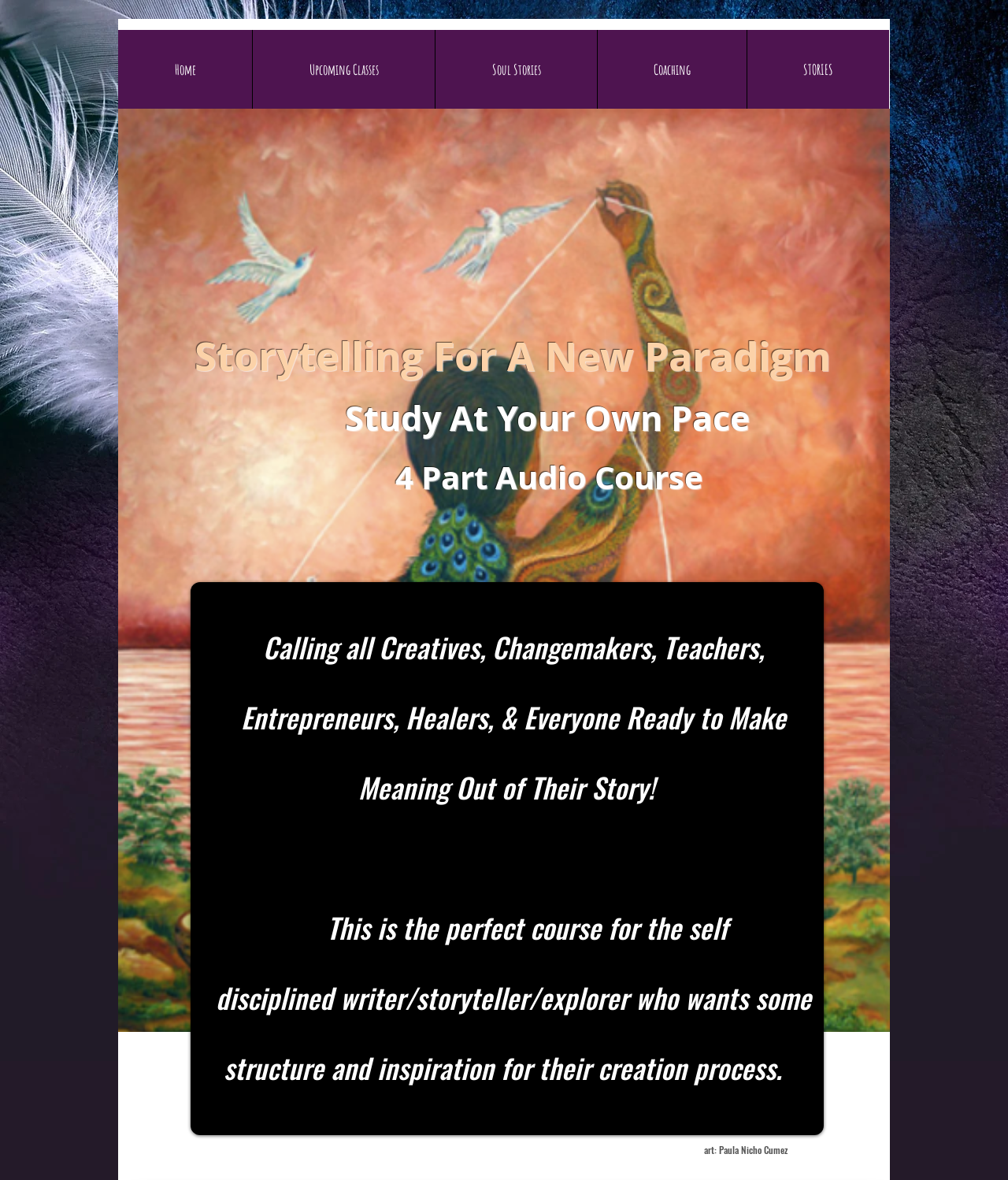Please provide the main heading of the webpage content.

     Storytelling For A New Paradigm